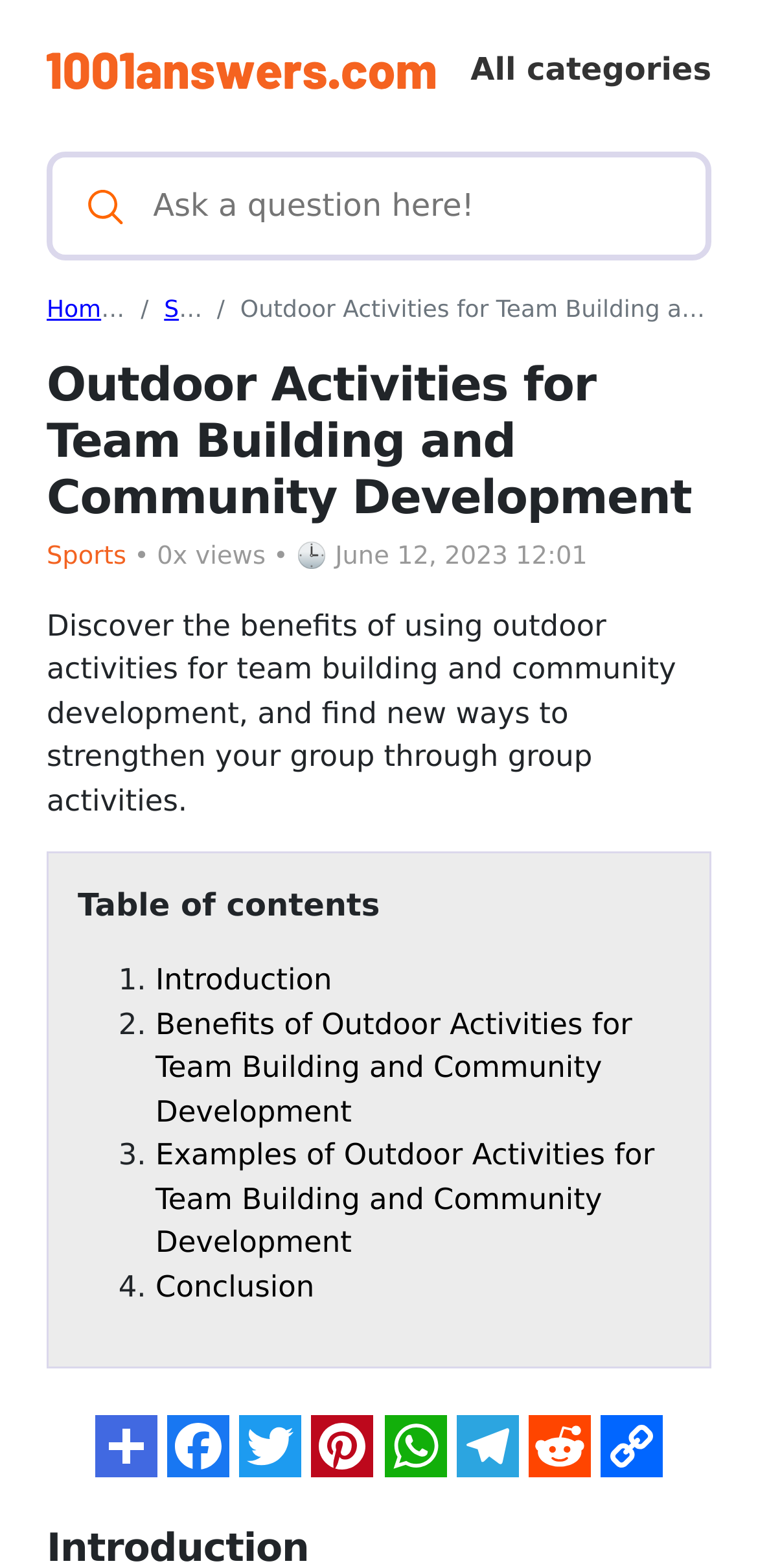Please identify the bounding box coordinates of the element's region that I should click in order to complete the following instruction: "View the Fantastic Four Review image". The bounding box coordinates consist of four float numbers between 0 and 1, i.e., [left, top, right, bottom].

None